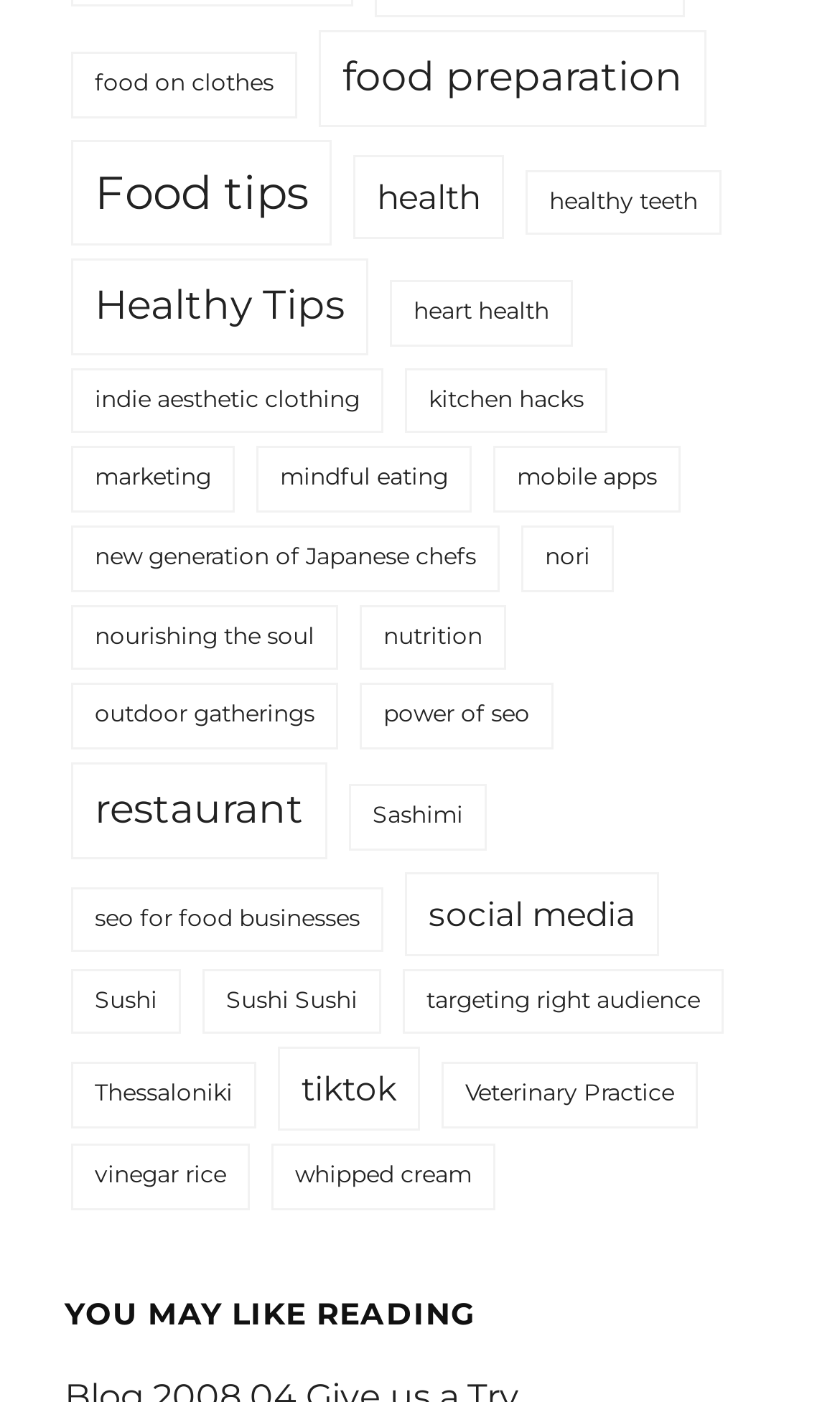Answer the question with a single word or phrase: 
What is the topic of the link at the top left corner?

food on clothes